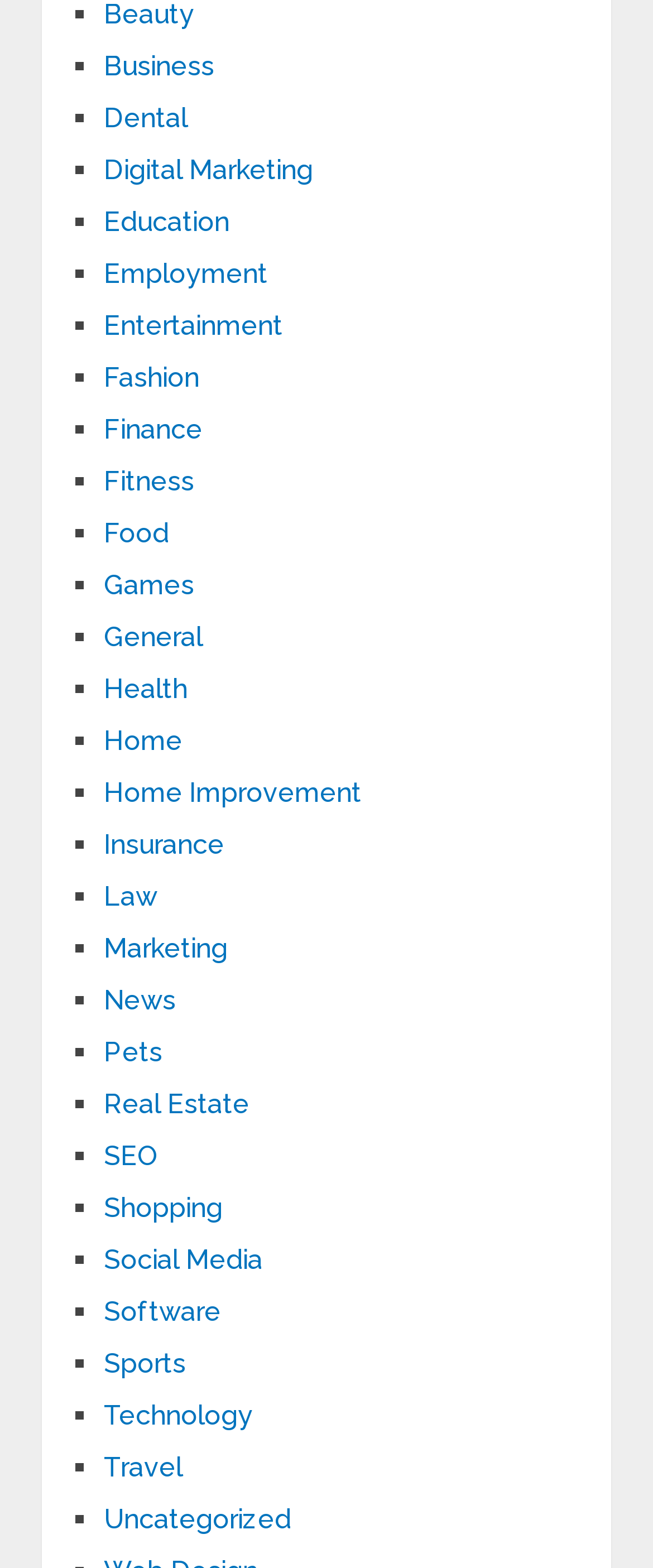Give a short answer using one word or phrase for the question:
What is the first category listed?

Business